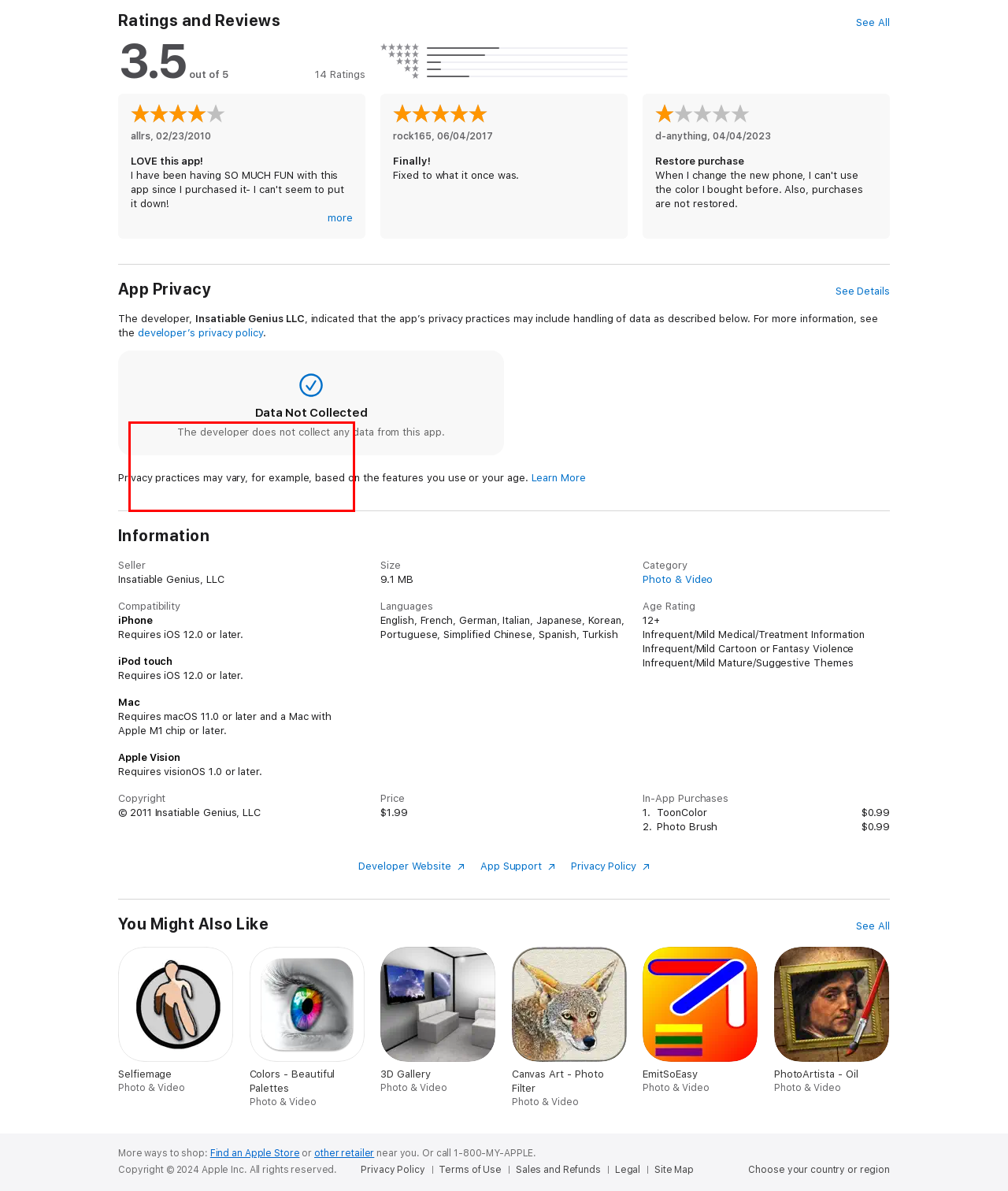Please perform OCR on the text content within the red bounding box that is highlighted in the provided webpage screenshot.

I enjoyed this app so much that I went to their website to purchase their computer software to add these Toons to some video as well on my laptop, but was sad to see that their Mac OSx version is not ready yet. Hopefully it will be out soon.